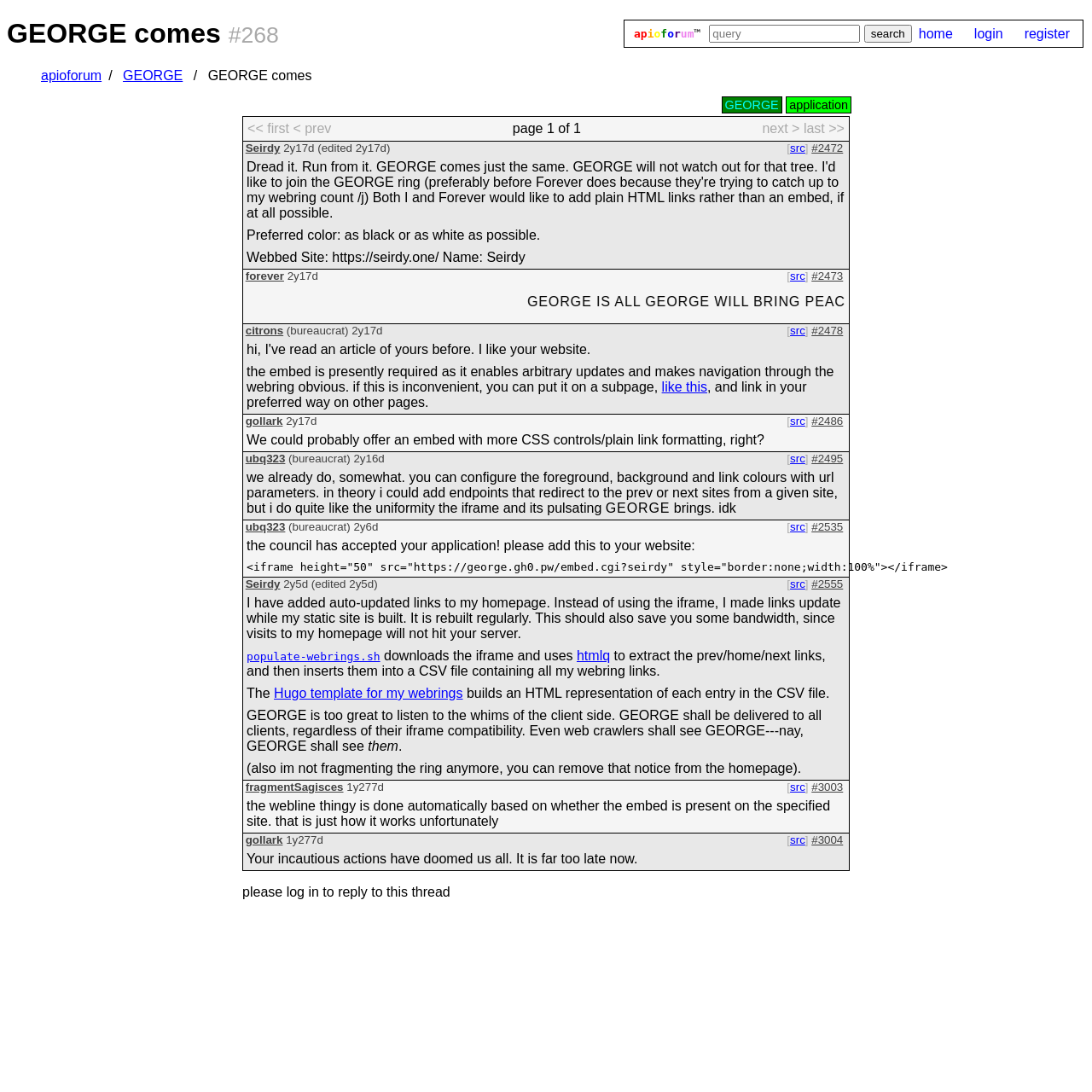Extract the primary headline from the webpage and present its text.

GEORGE comes #268